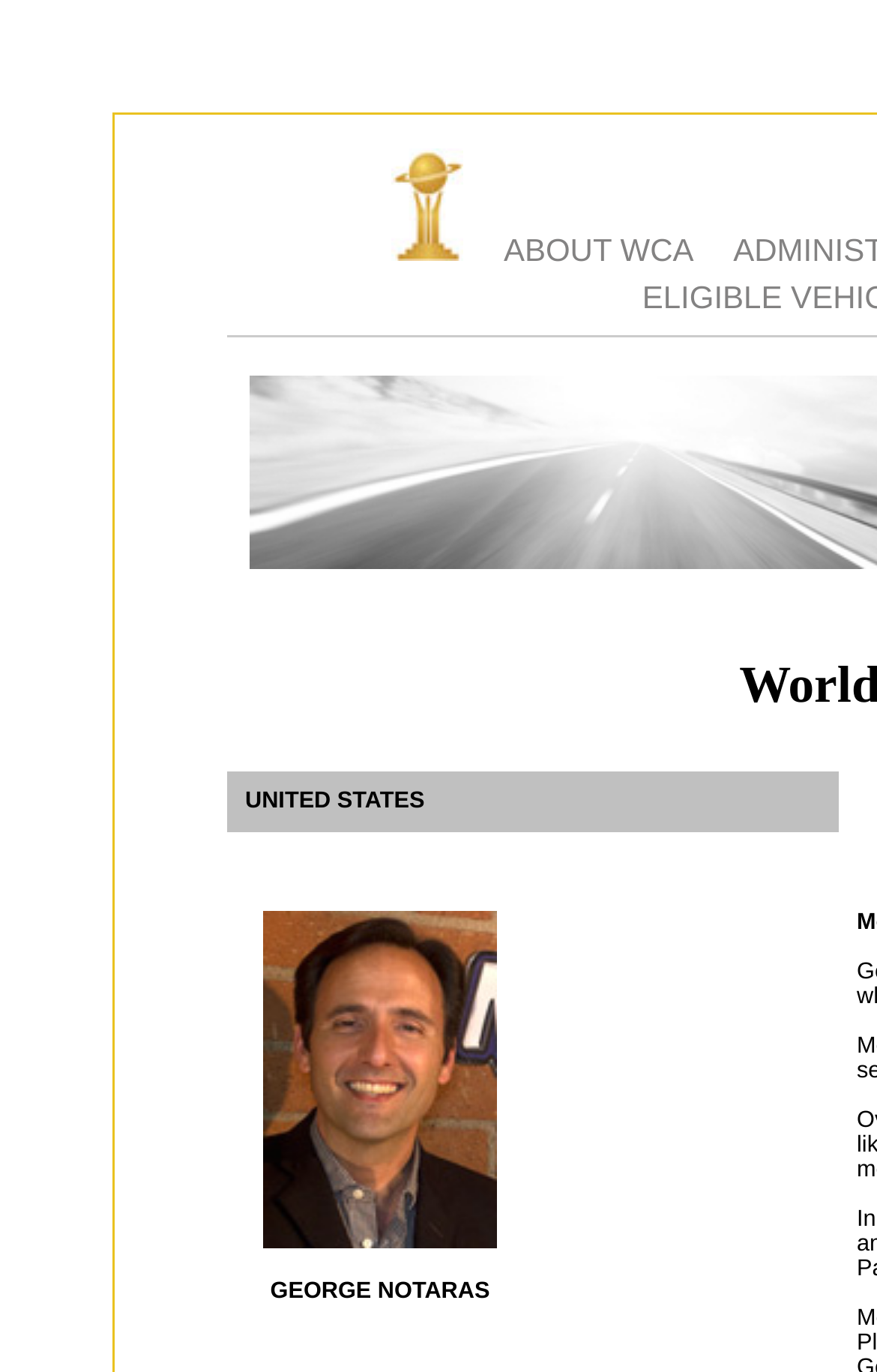What is the text on the link at the top right?
From the image, respond with a single word or phrase.

ABOUT WCA